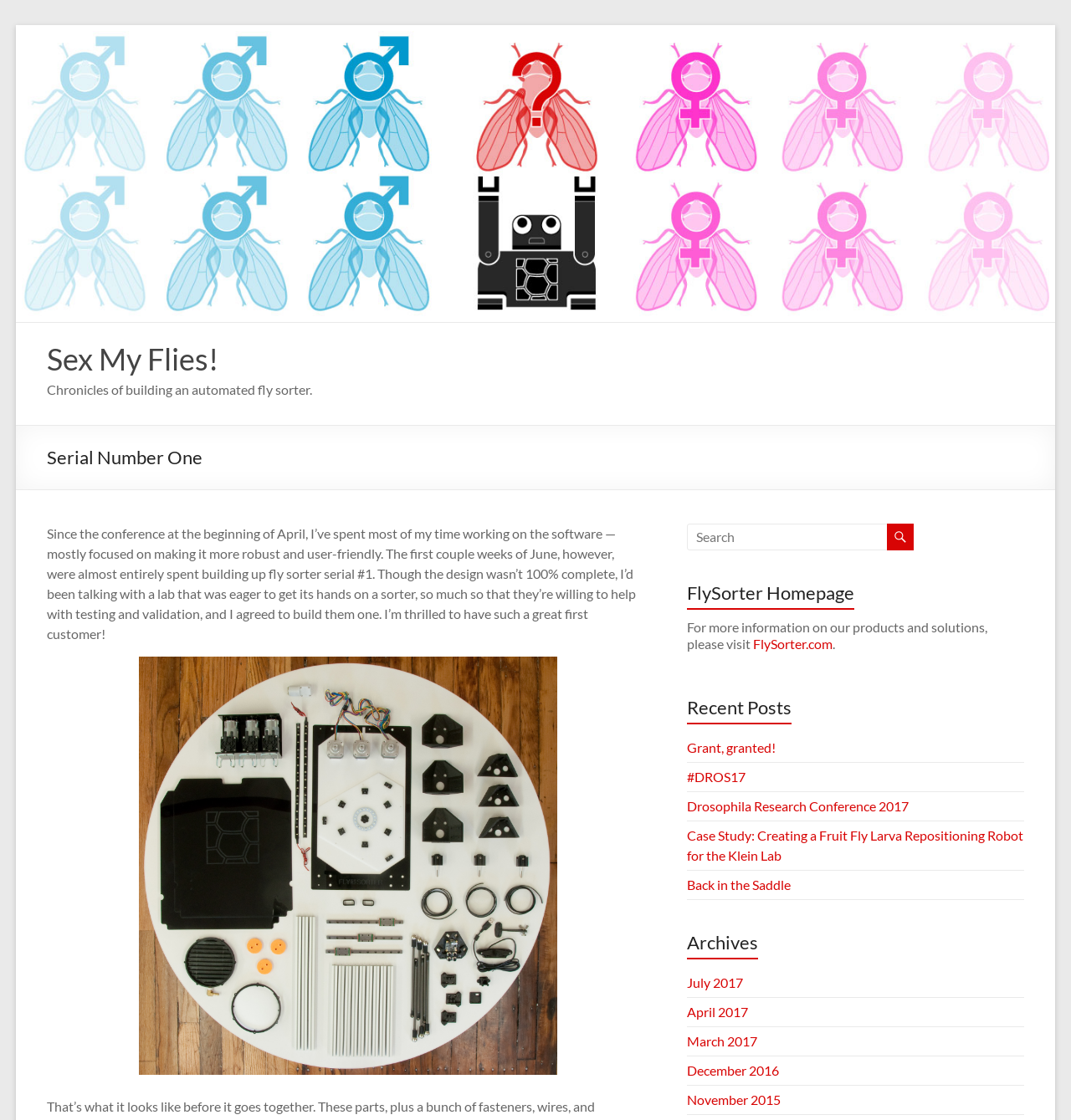How many recent posts are listed on the website?
Observe the image and answer the question with a one-word or short phrase response.

5